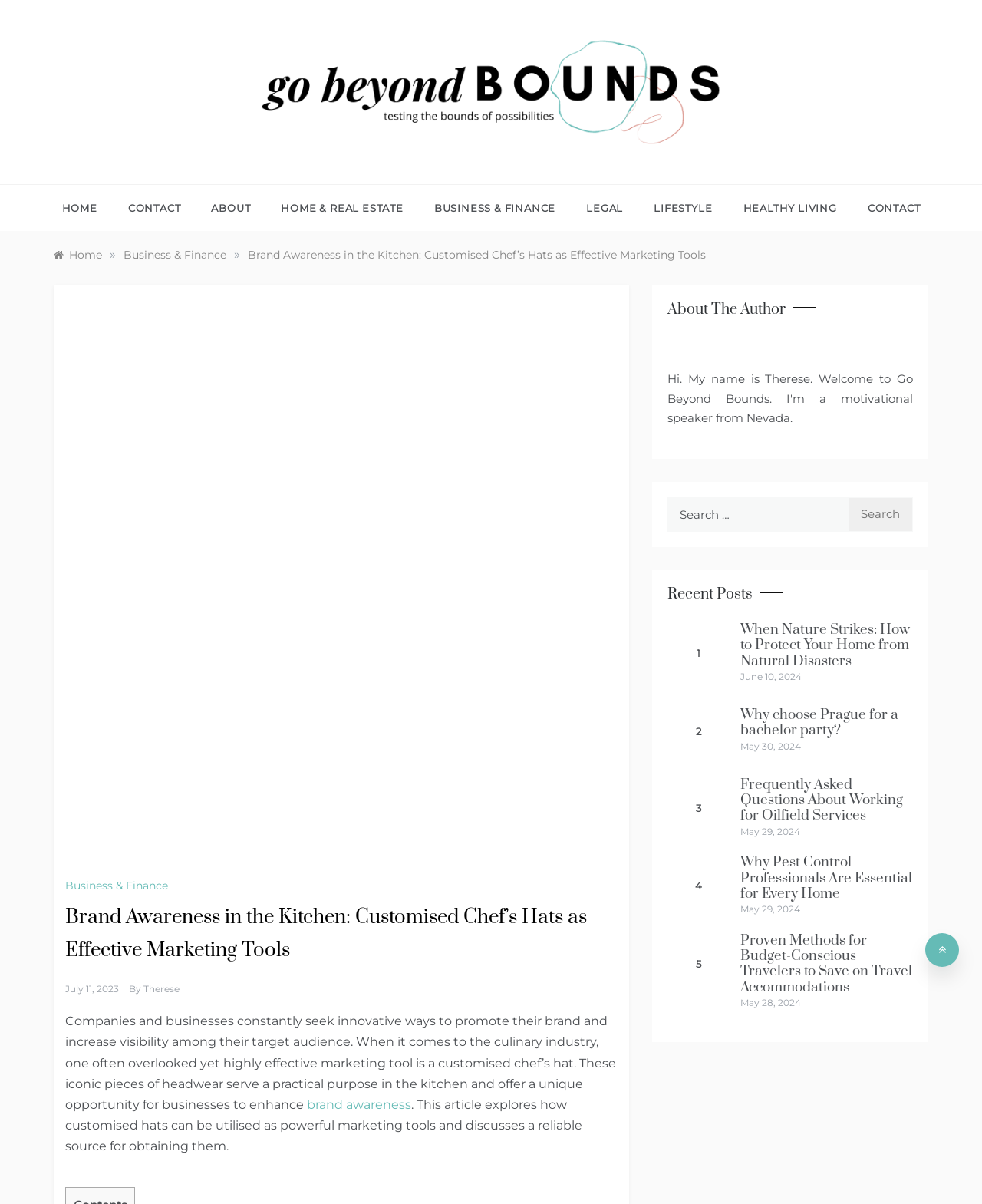Determine the bounding box coordinates of the clickable element to achieve the following action: 'Read the article 'When Nature Strikes: How to Protect Your Home from Natural Disasters''. Provide the coordinates as four float values between 0 and 1, formatted as [left, top, right, bottom].

[0.754, 0.516, 0.927, 0.556]